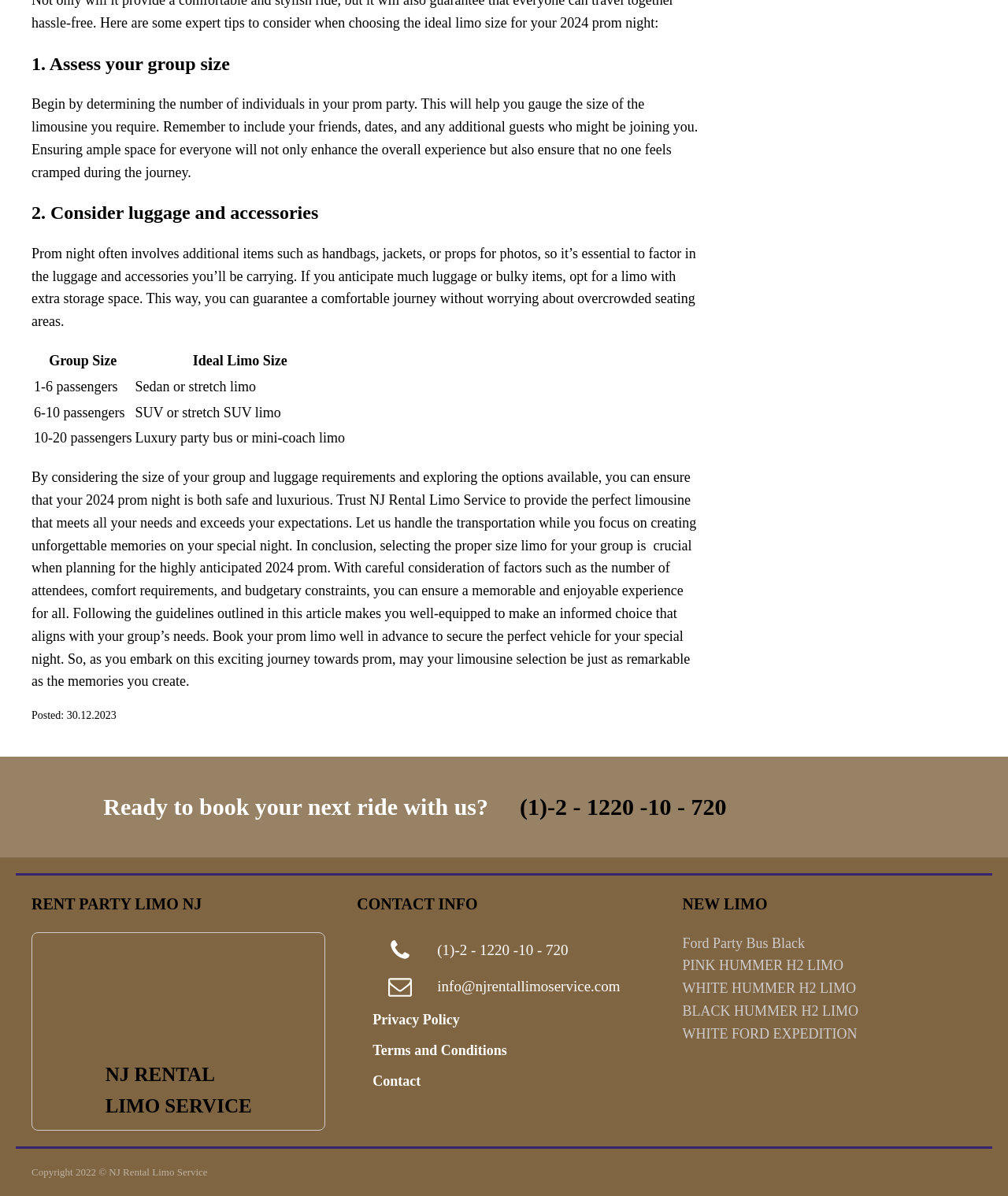Could you highlight the region that needs to be clicked to execute the instruction: "Click 'Limo22 NJ RENTAL LIMO SERVICE'"?

[0.031, 0.779, 0.323, 0.945]